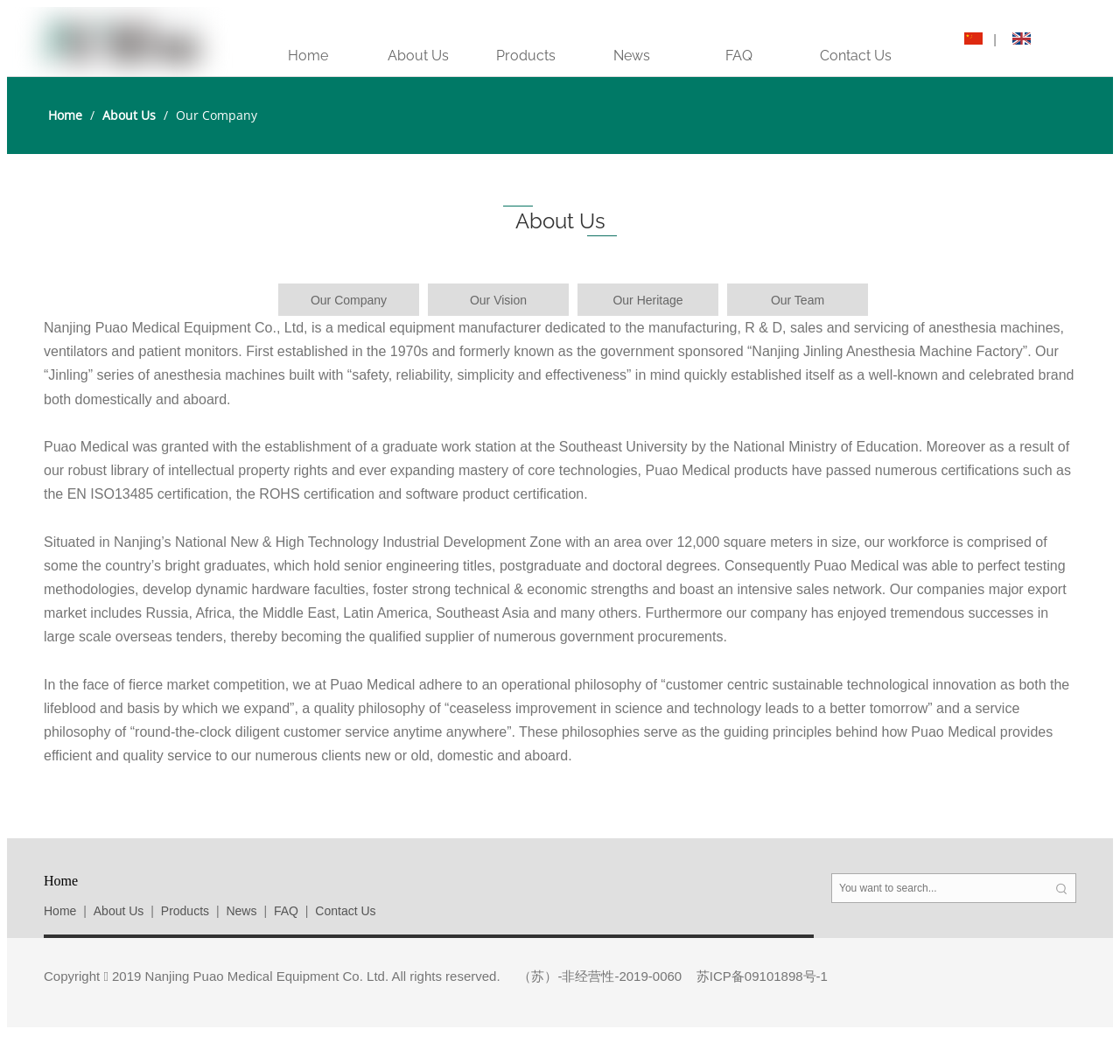Please locate the bounding box coordinates of the element that needs to be clicked to achieve the following instruction: "Read the article about civility at work". The coordinates should be four float numbers between 0 and 1, i.e., [left, top, right, bottom].

None